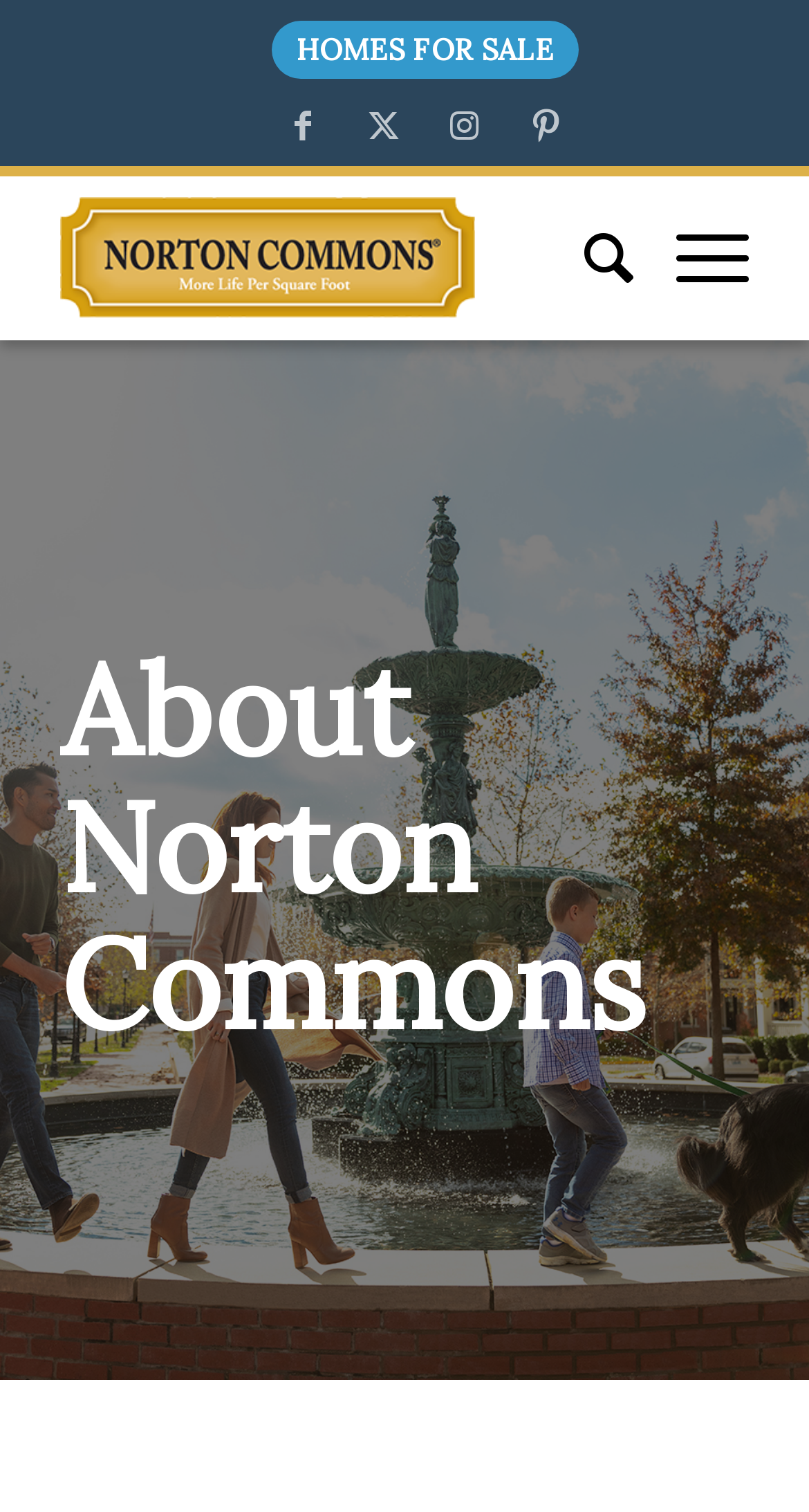Answer this question using a single word or a brief phrase:
What is the purpose of the 'Search' button?

To search